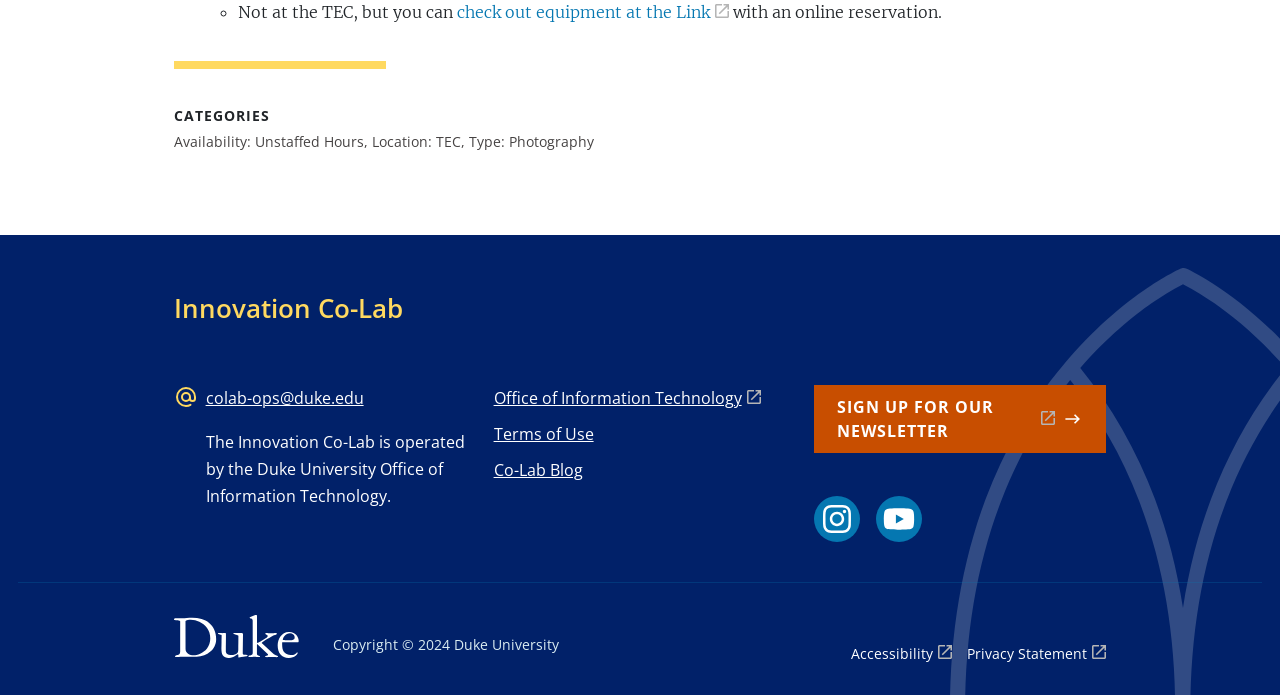Highlight the bounding box coordinates of the region I should click on to meet the following instruction: "check out equipment at the Link".

[0.357, 0.002, 0.569, 0.031]